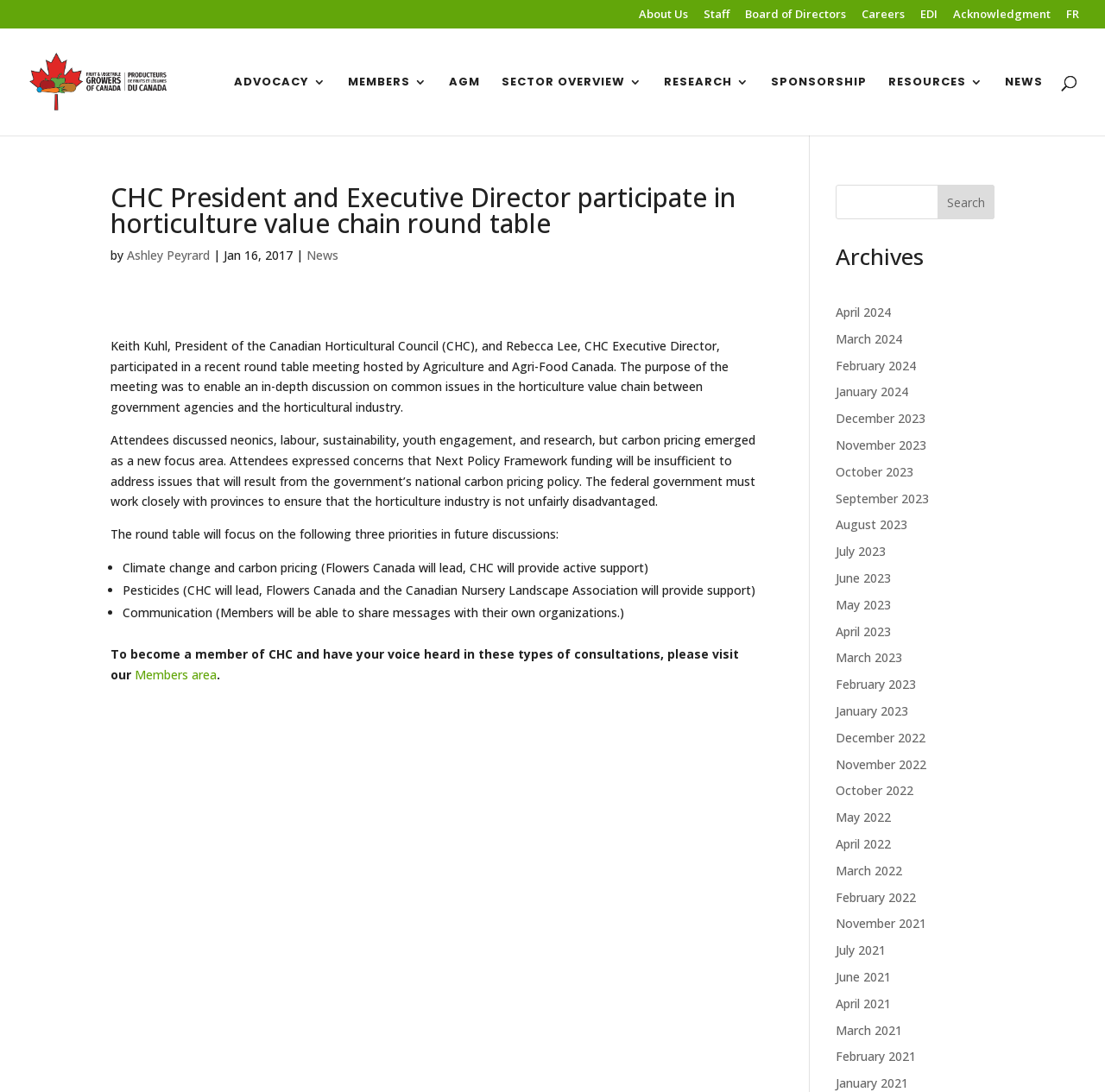Please specify the coordinates of the bounding box for the element that should be clicked to carry out this instruction: "View the Archives". The coordinates must be four float numbers between 0 and 1, formatted as [left, top, right, bottom].

[0.756, 0.225, 0.9, 0.253]